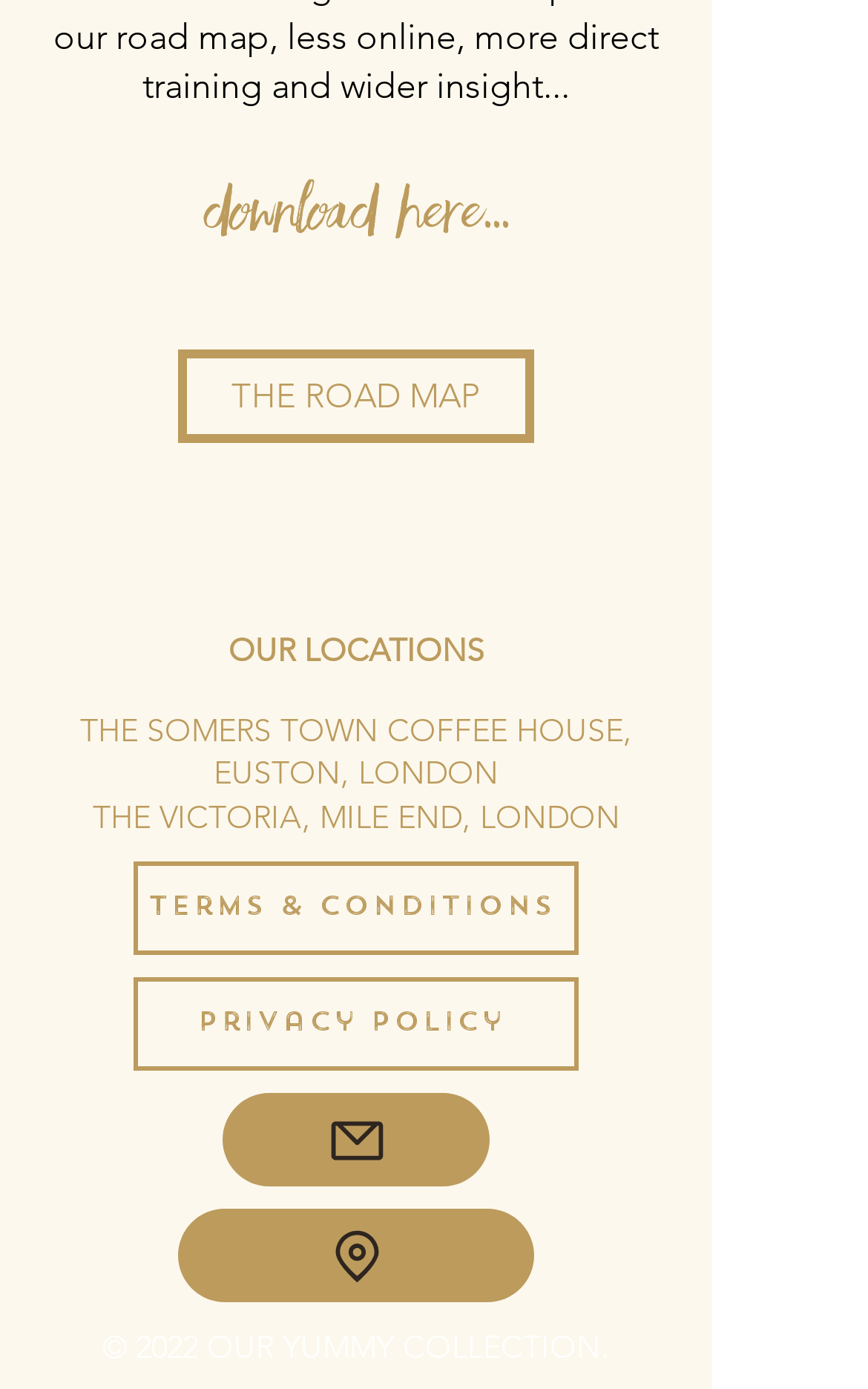Highlight the bounding box coordinates of the element that should be clicked to carry out the following instruction: "Open mail". The coordinates must be given as four float numbers ranging from 0 to 1, i.e., [left, top, right, bottom].

[0.256, 0.787, 0.564, 0.855]